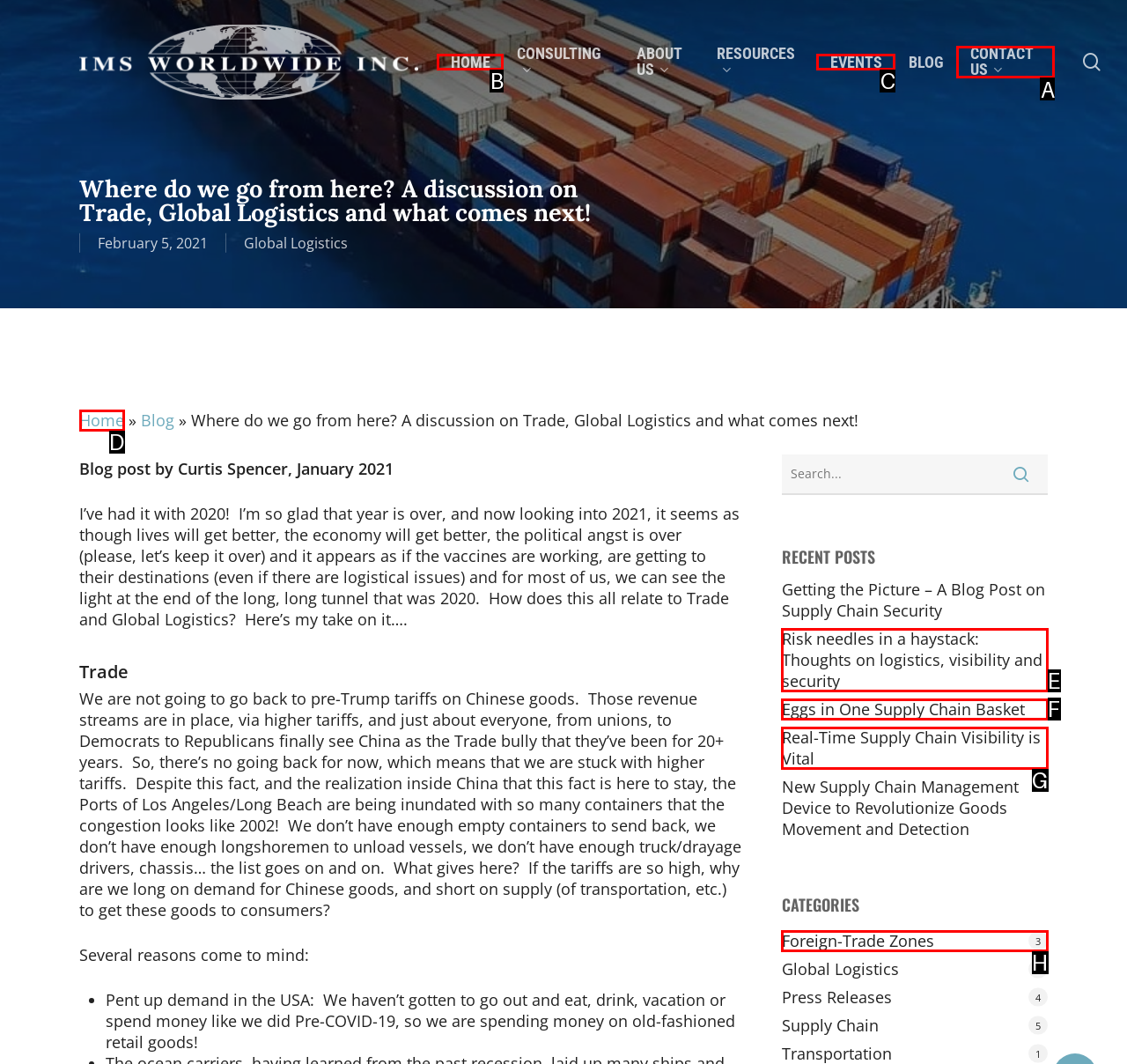Determine which HTML element best suits the description: Foreign-Trade Zones. Reply with the letter of the matching option.

H